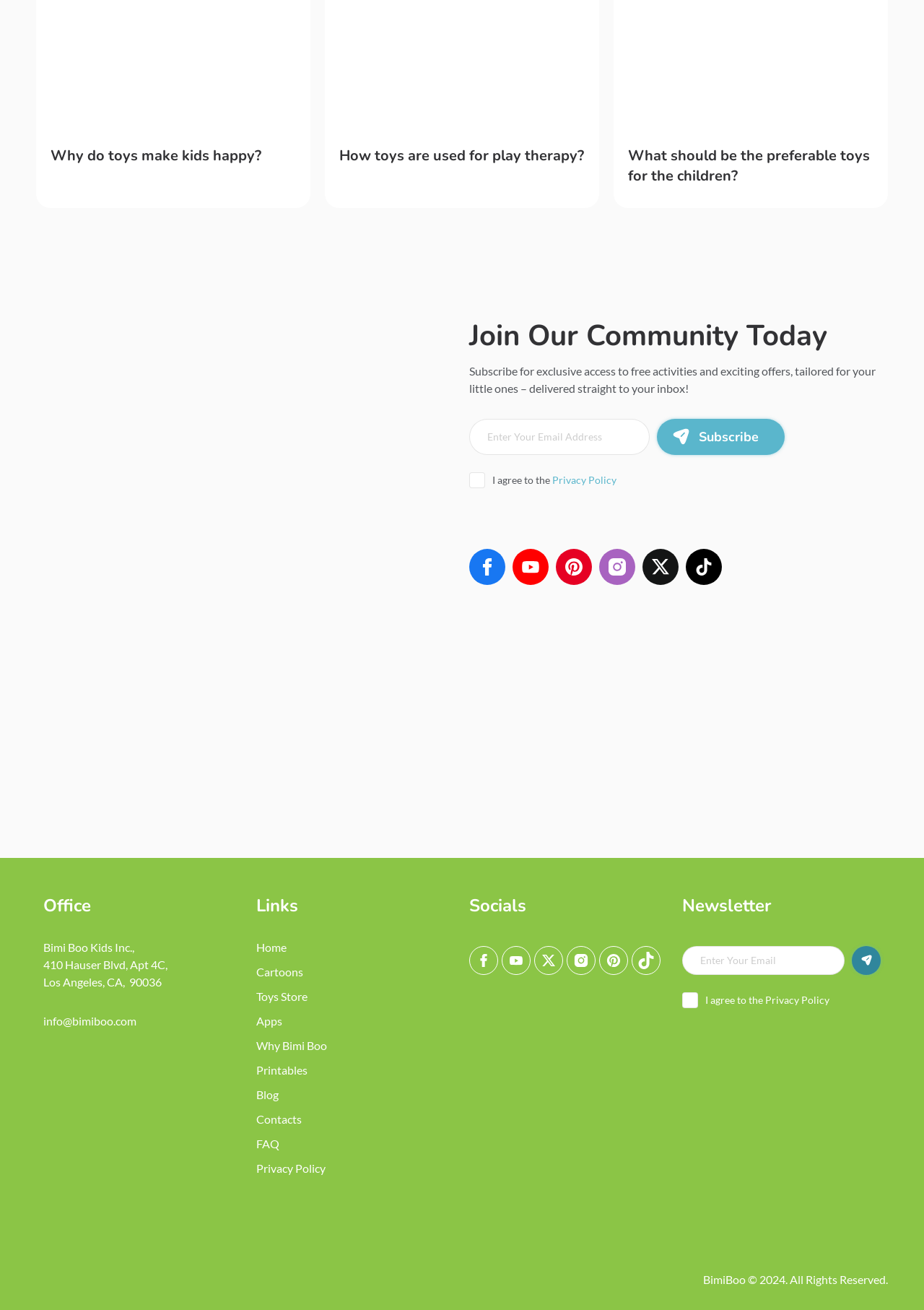Please find the bounding box for the UI element described by: "Contacts".

[0.277, 0.849, 0.327, 0.859]